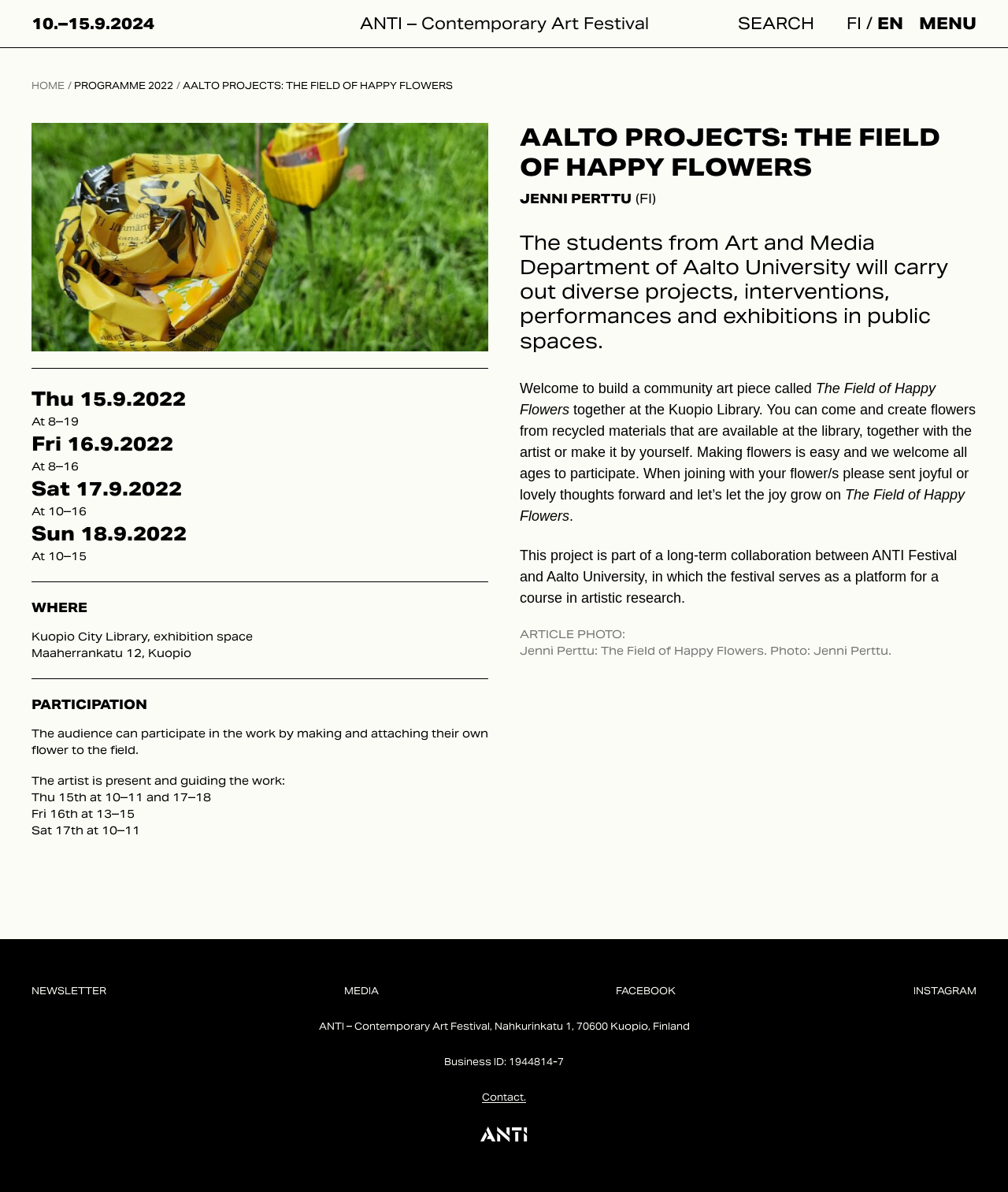Determine the bounding box coordinates for the area that needs to be clicked to fulfill this task: "Open the menu". The coordinates must be given as four float numbers between 0 and 1, i.e., [left, top, right, bottom].

[0.912, 0.011, 0.969, 0.028]